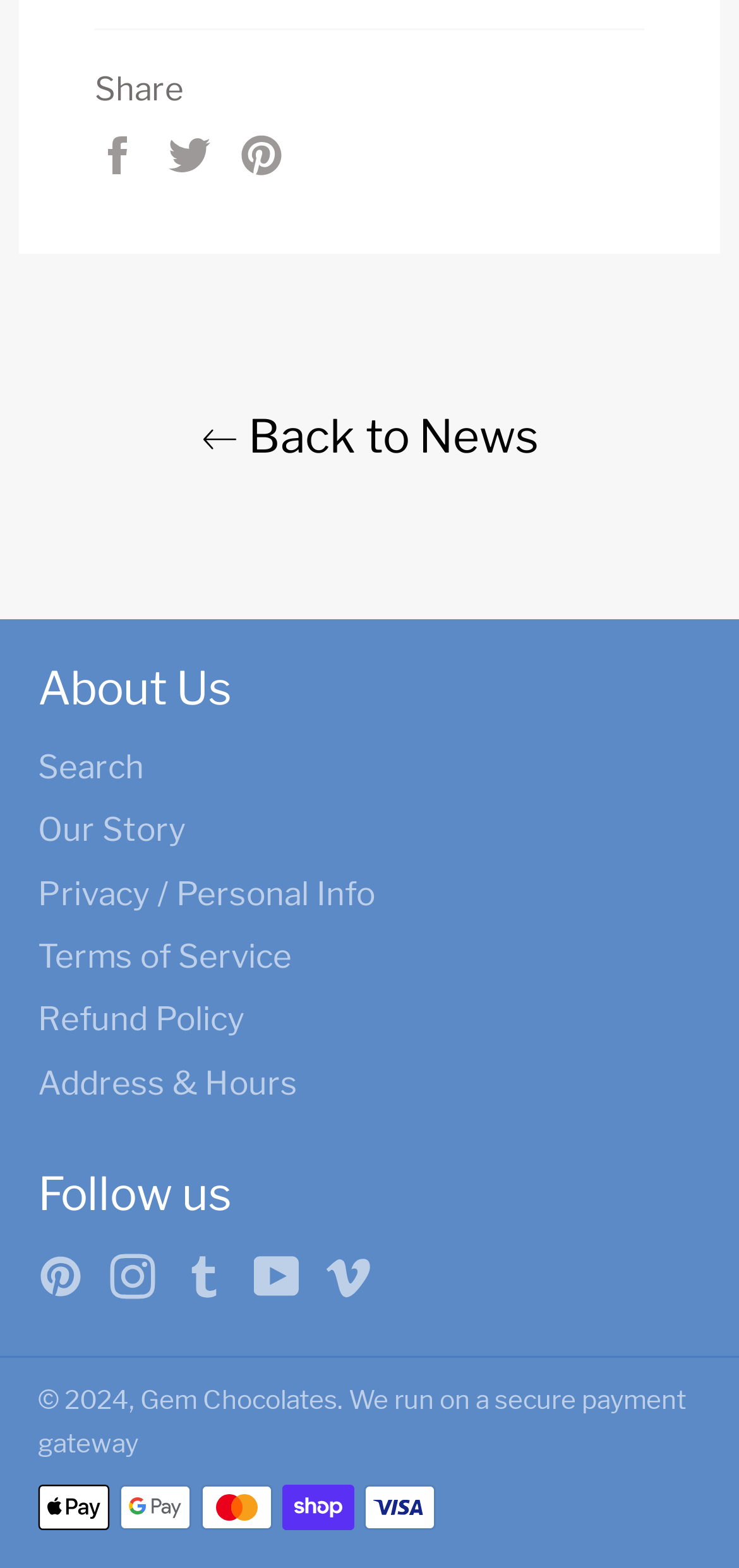Determine the bounding box coordinates of the clickable region to follow the instruction: "Read about Our Story".

[0.051, 0.517, 0.251, 0.541]